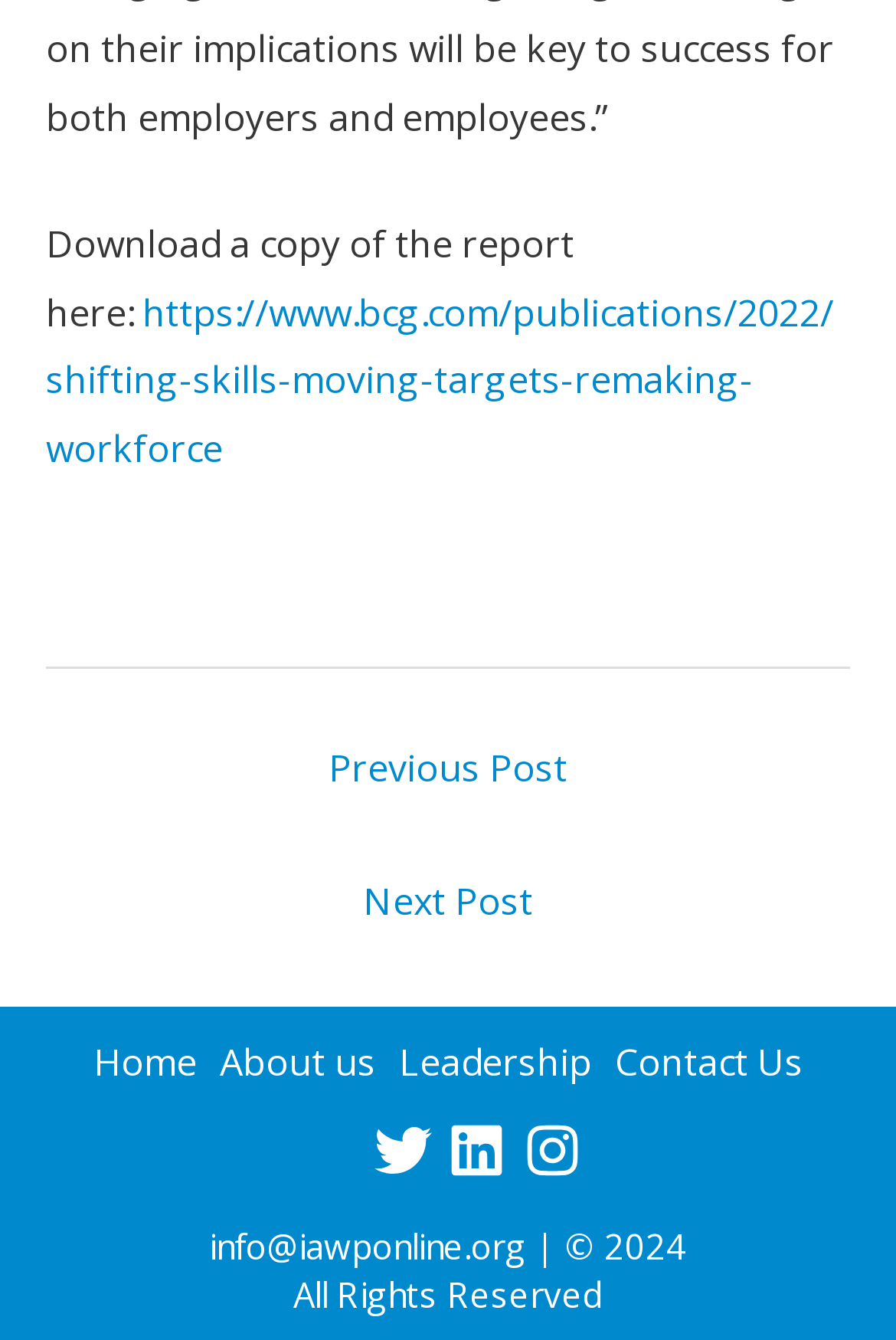Determine the bounding box coordinates of the element's region needed to click to follow the instruction: "Go to previous post". Provide these coordinates as four float numbers between 0 and 1, formatted as [left, top, right, bottom].

[0.074, 0.544, 0.926, 0.608]